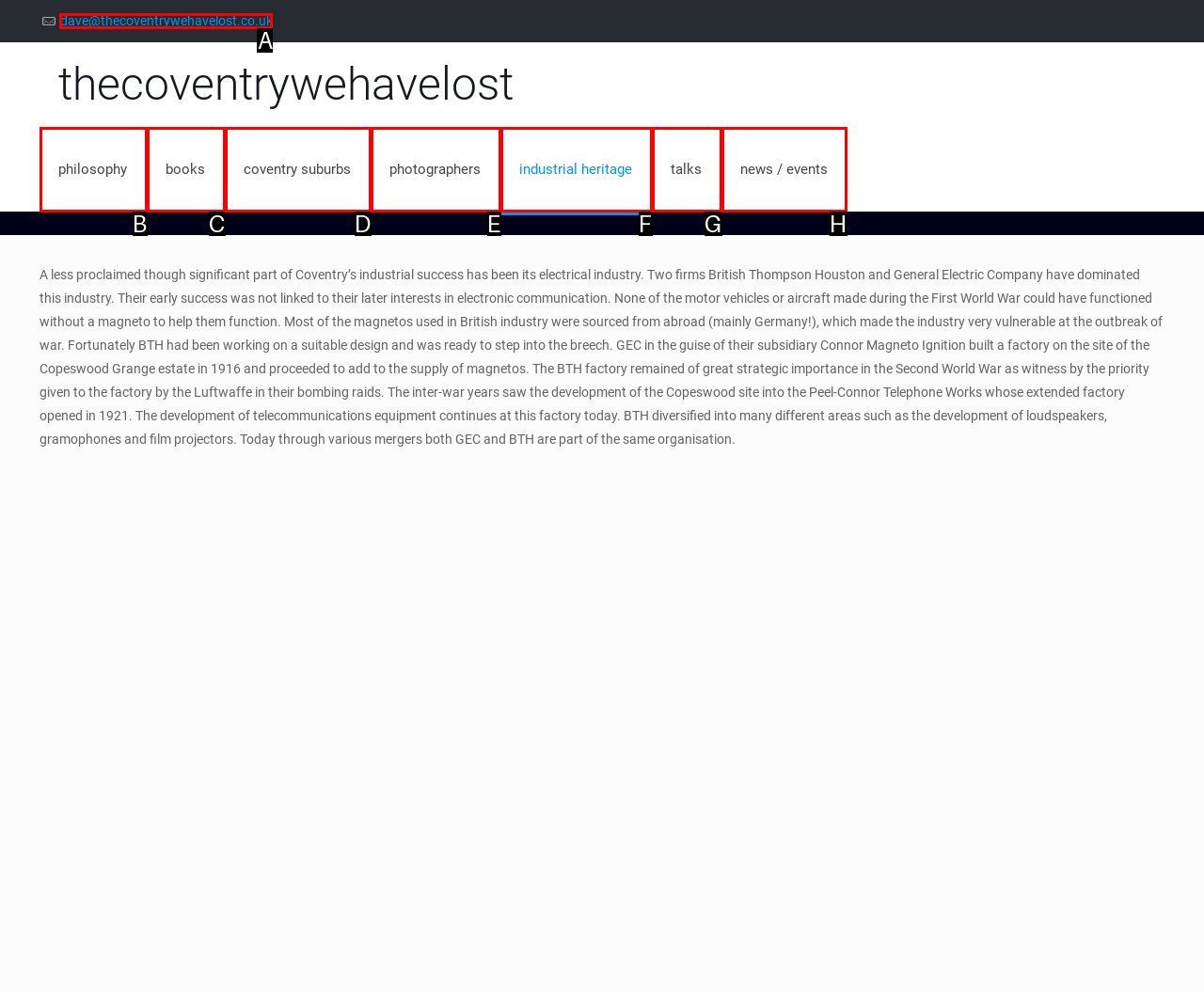Find the HTML element that corresponds to the description: photographers. Indicate your selection by the letter of the appropriate option.

E